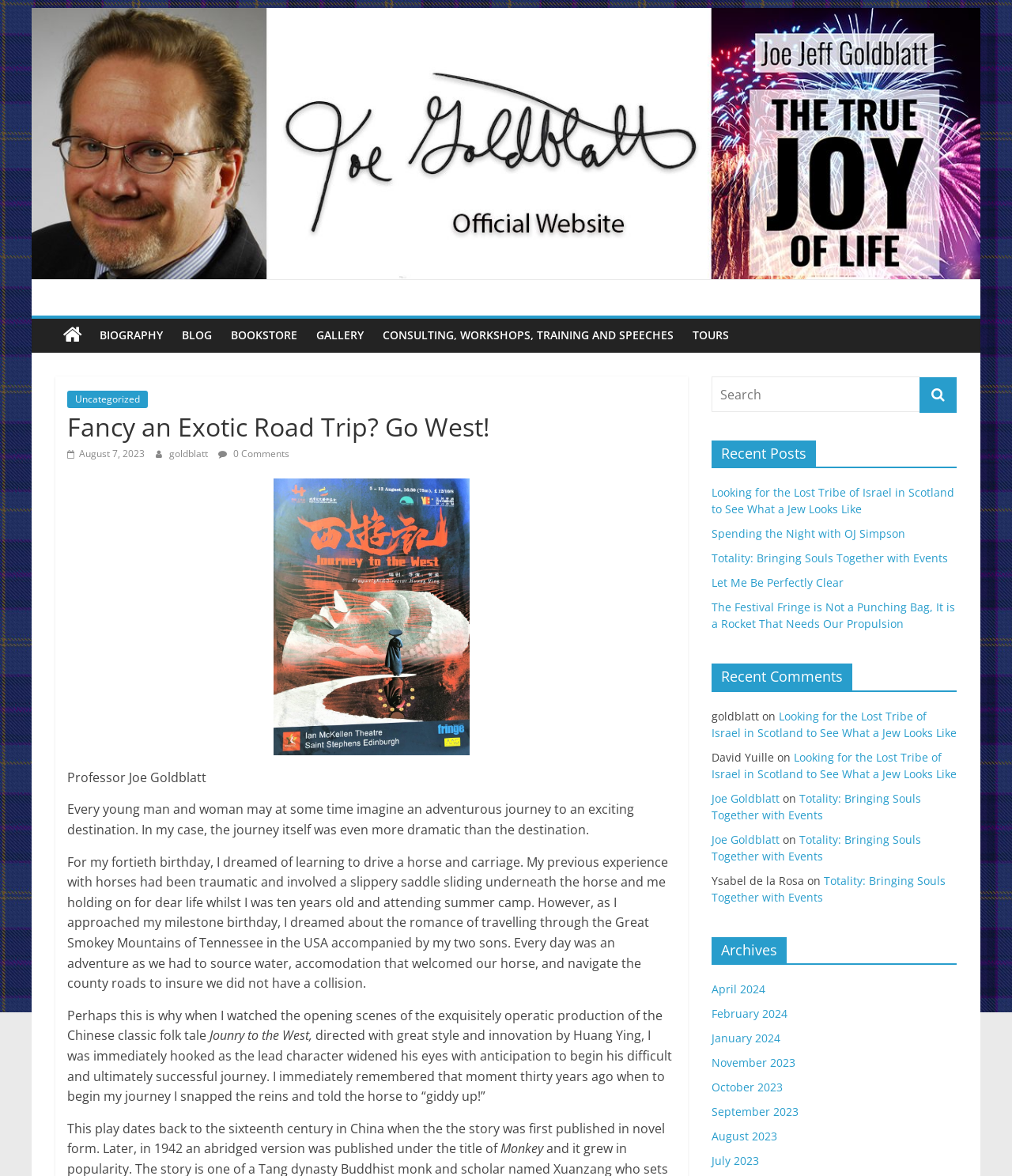Find the bounding box coordinates of the area that needs to be clicked in order to achieve the following instruction: "Search for something". The coordinates should be specified as four float numbers between 0 and 1, i.e., [left, top, right, bottom].

[0.703, 0.32, 0.909, 0.35]